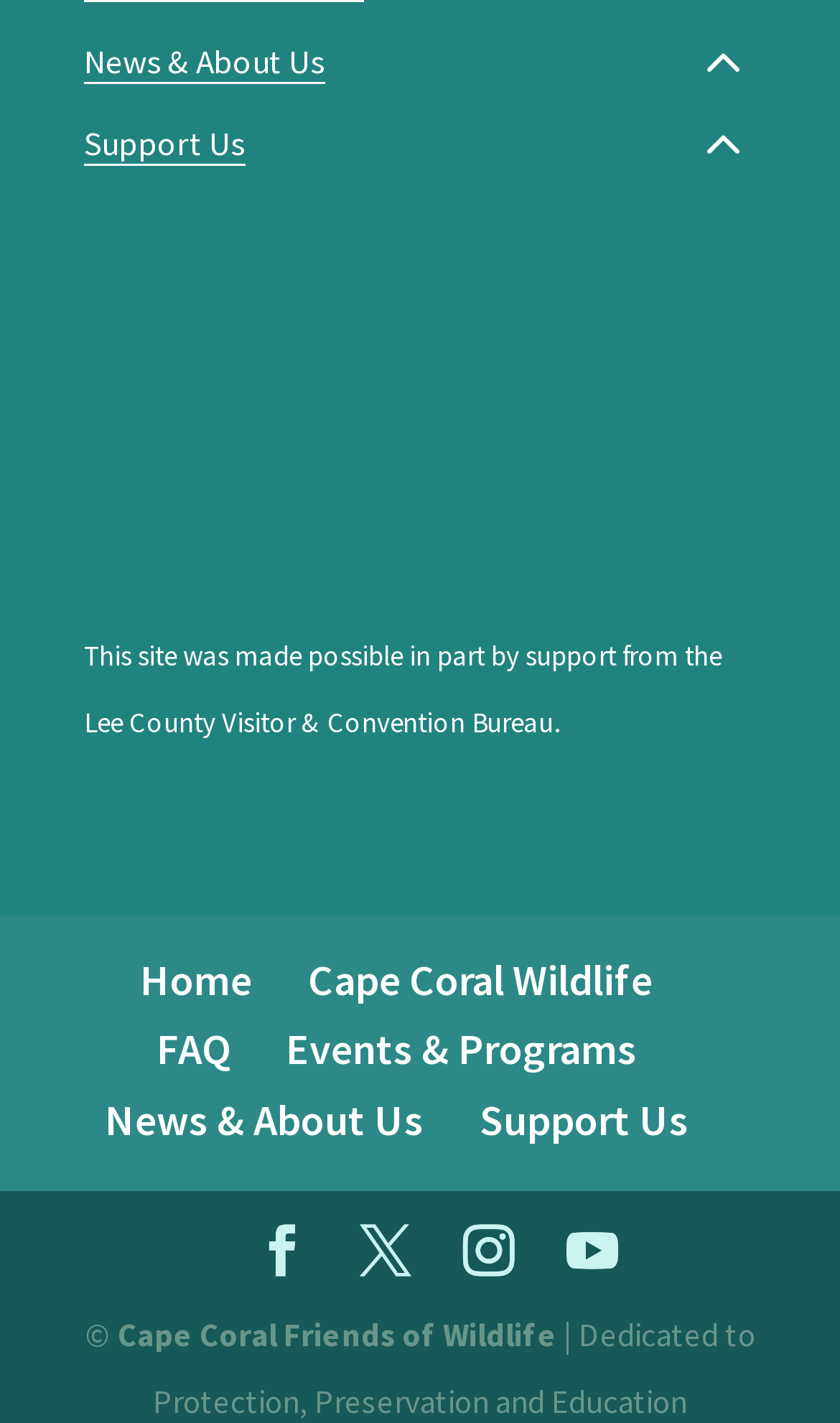Find the bounding box coordinates of the element to click in order to complete the given instruction: "View the Cape Coral Wildlife page."

[0.367, 0.669, 0.777, 0.707]